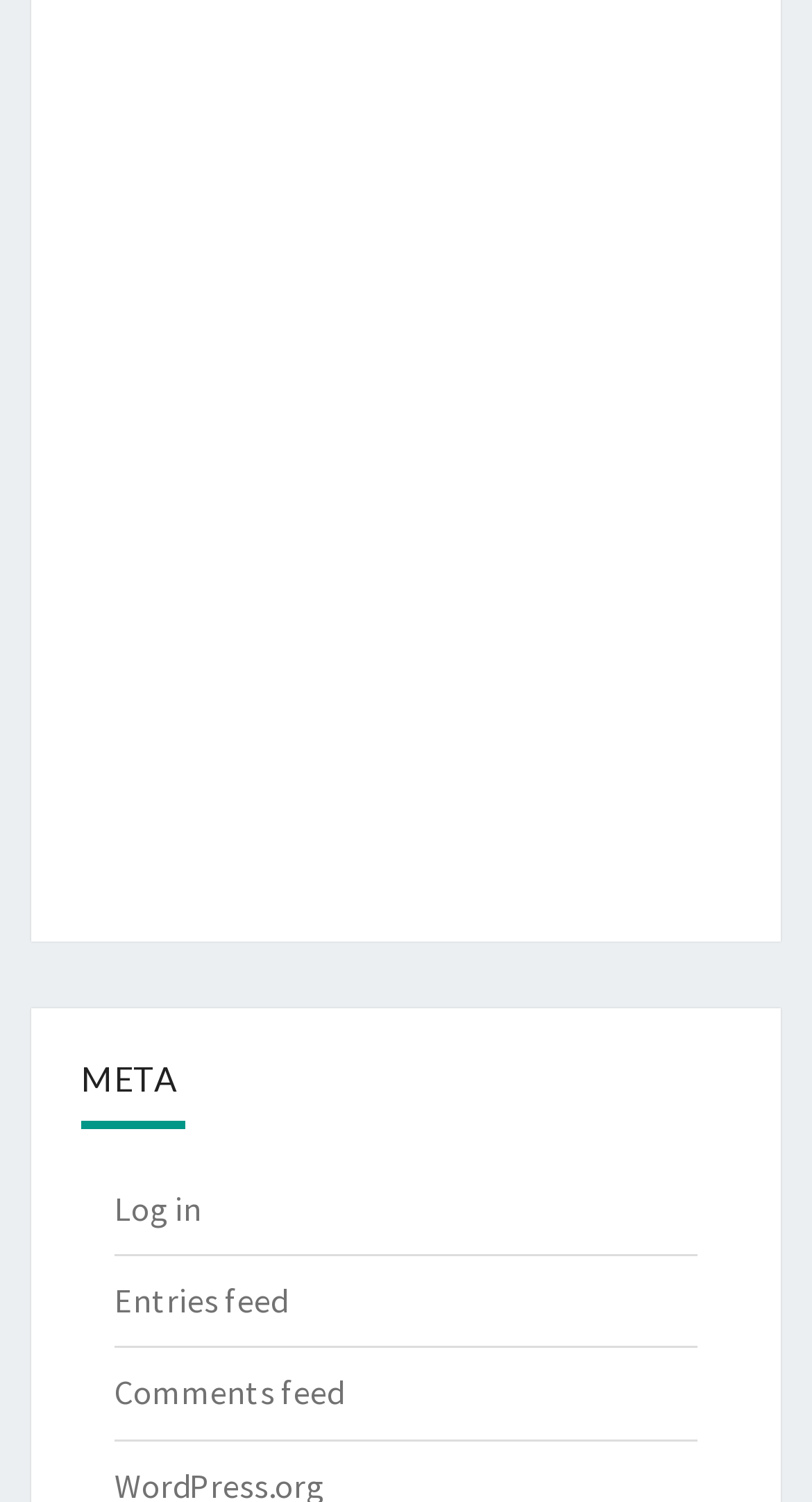Find the bounding box coordinates for the element that must be clicked to complete the instruction: "Toggle navigation". The coordinates should be four float numbers between 0 and 1, indicated as [left, top, right, bottom].

None